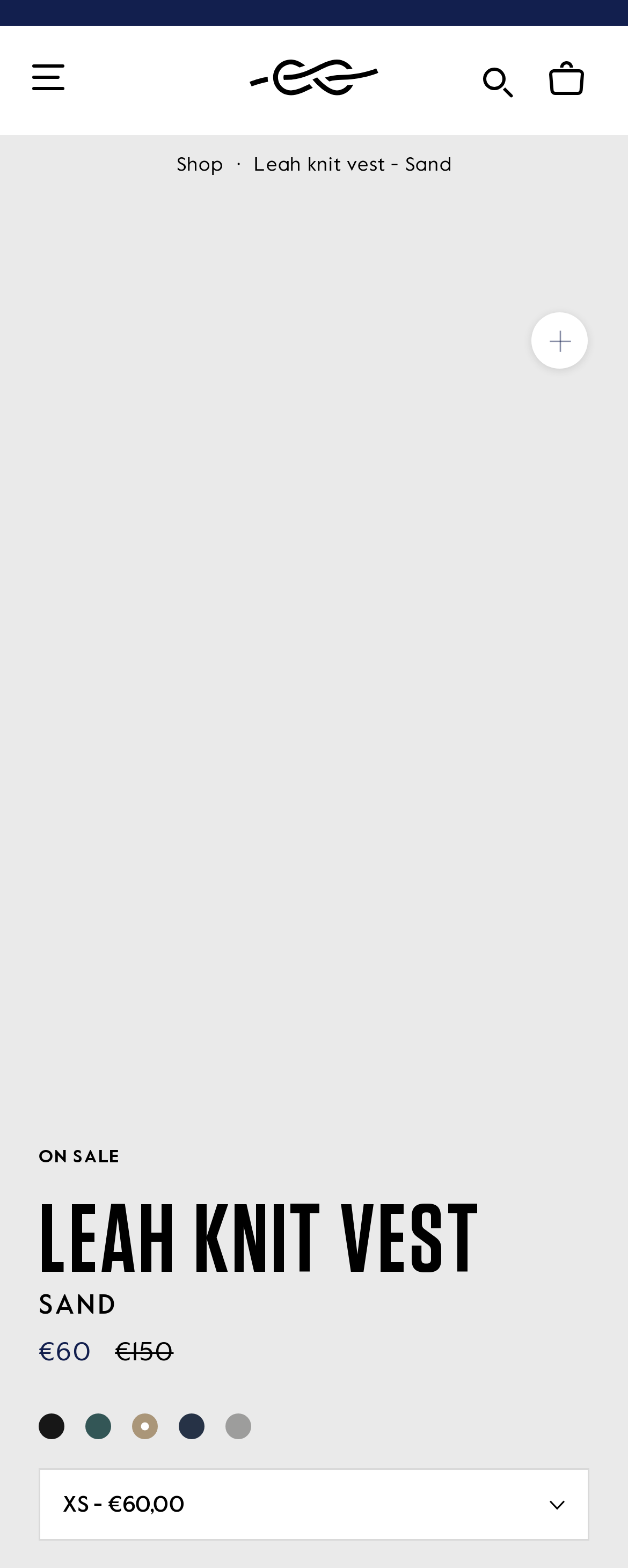Use a single word or phrase to respond to the question:
What is the type of the Leah knit vest?

knit vest